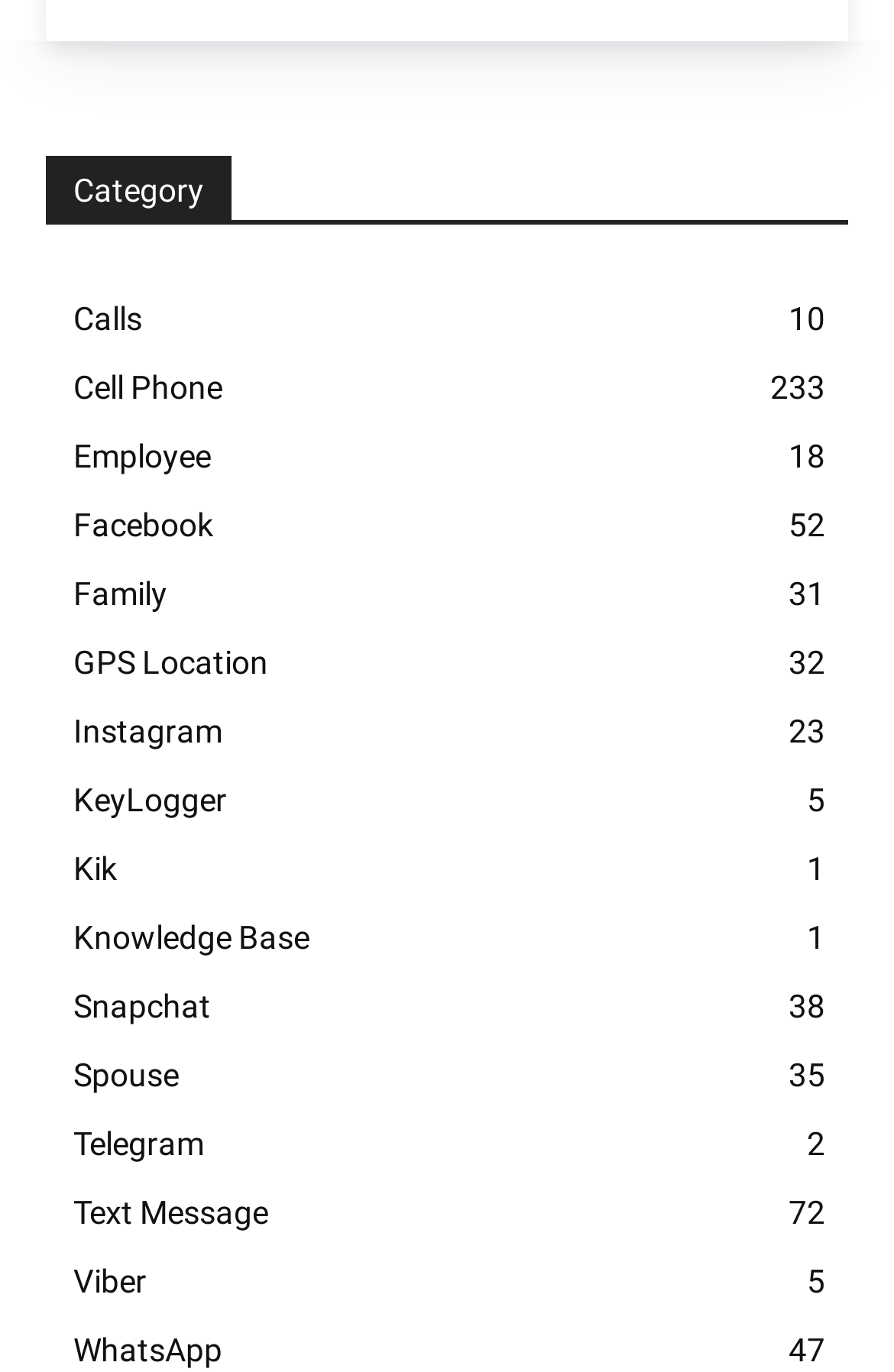Please identify the bounding box coordinates of where to click in order to follow the instruction: "Check Facebook data".

[0.051, 0.357, 0.949, 0.407]